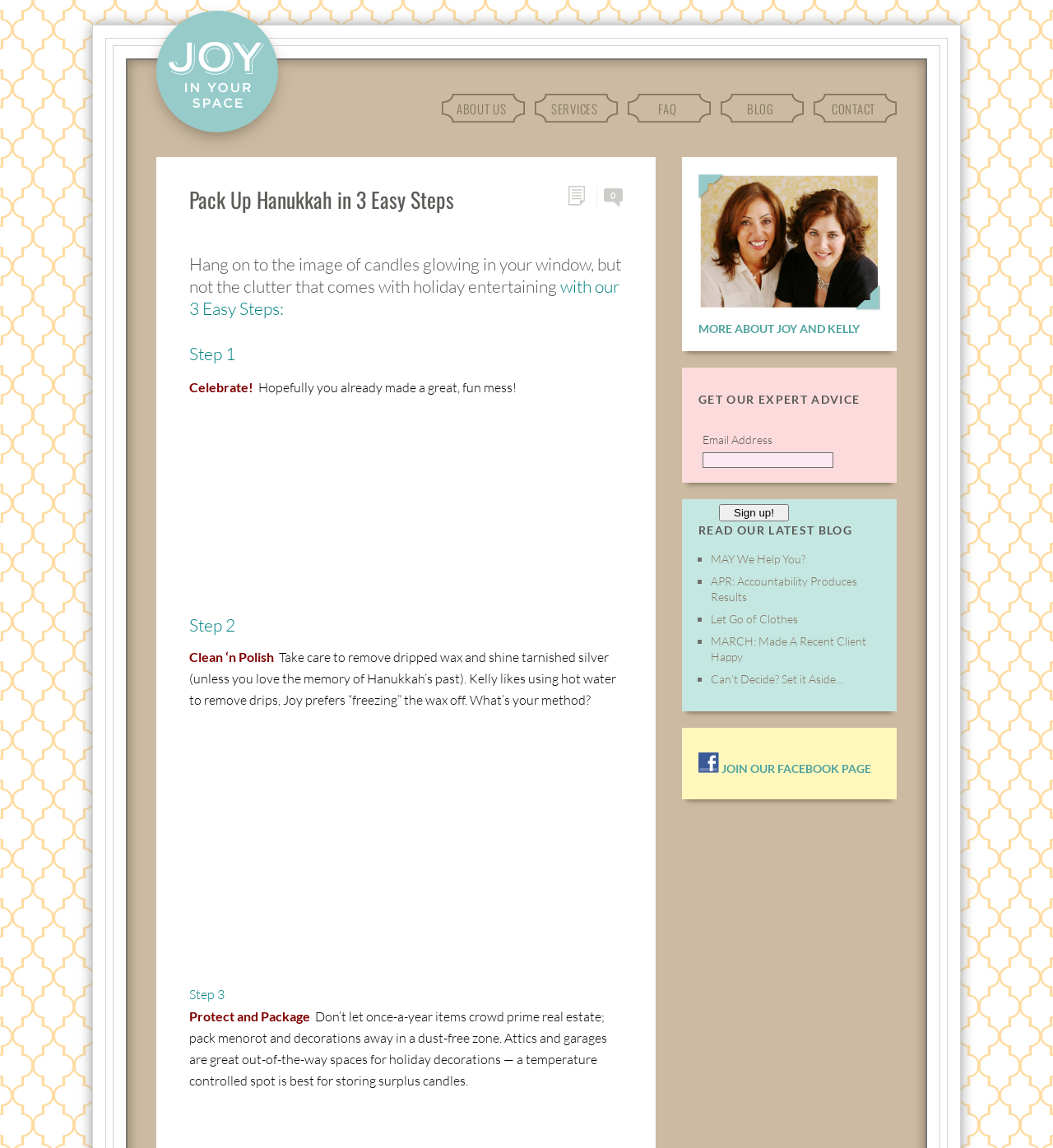Identify the bounding box coordinates of the area you need to click to perform the following instruction: "Enter Email Address".

[0.667, 0.394, 0.791, 0.408]